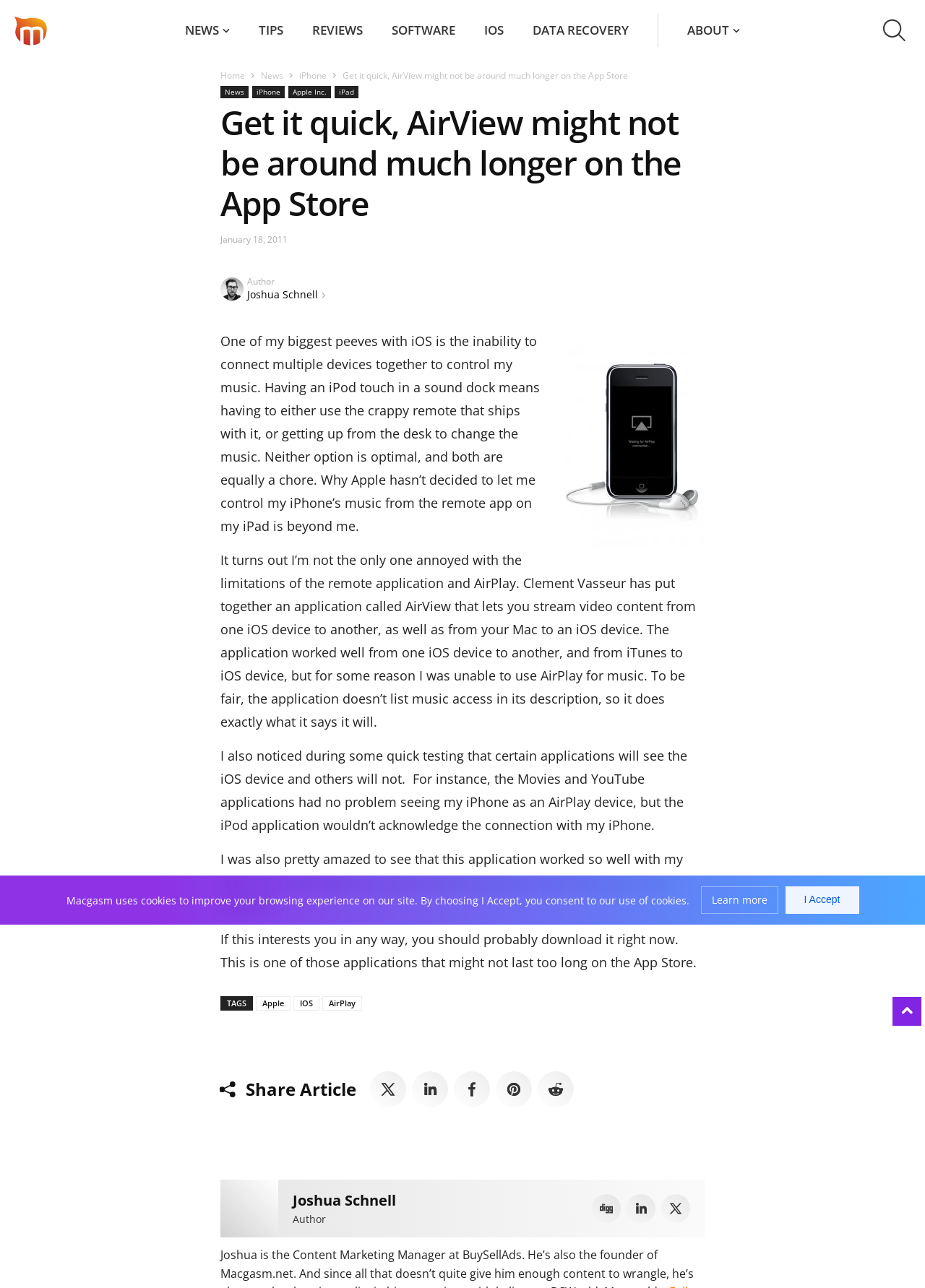Indicate the bounding box coordinates of the clickable region to achieve the following instruction: "Share article on Twitter."

[0.4, 0.832, 0.439, 0.86]